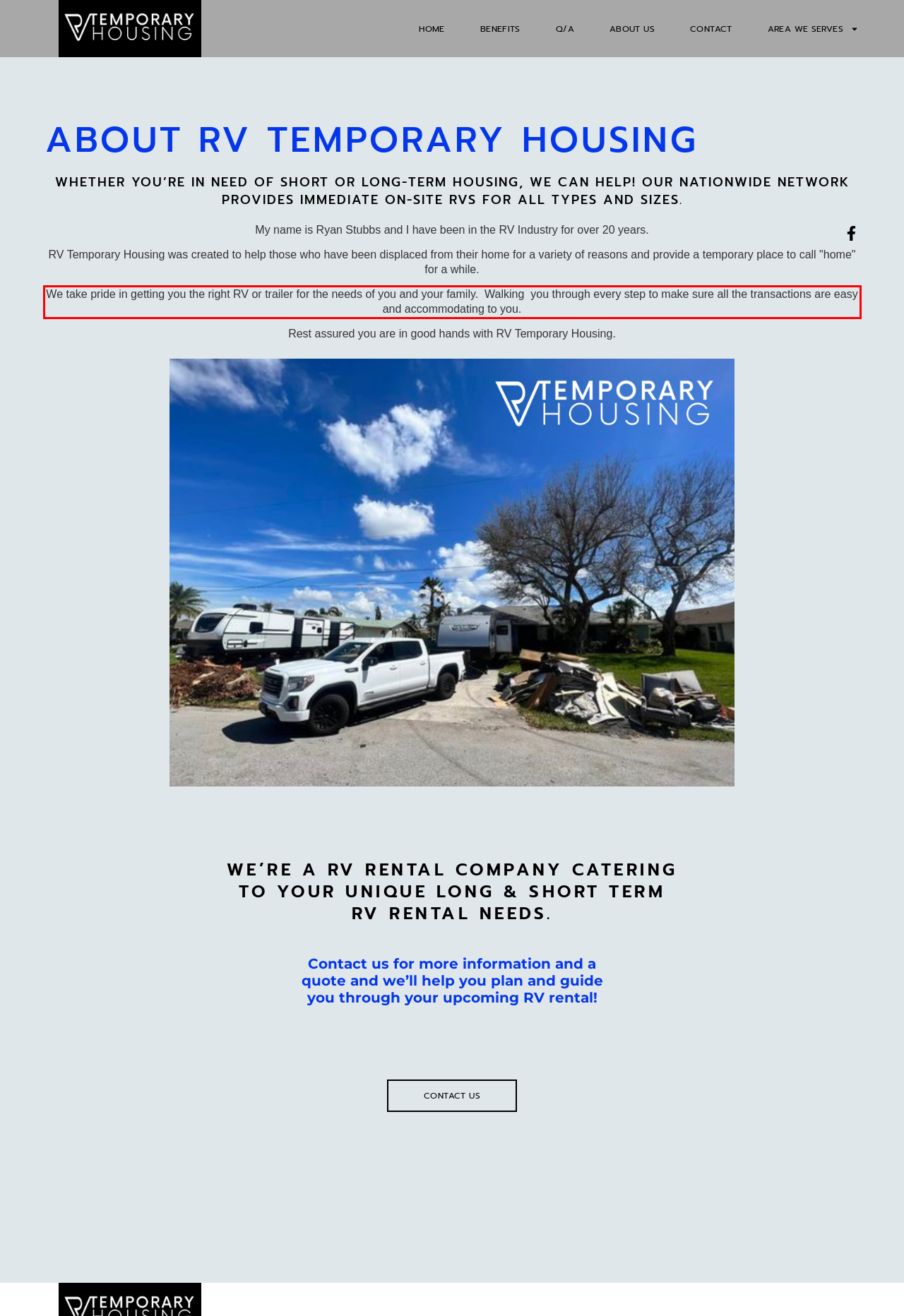Please analyze the screenshot of a webpage and extract the text content within the red bounding box using OCR.

We take pride in getting you the right RV or trailer for the needs of you and your family. Walking you through every step to make sure all the transactions are easy and accommodating to you.